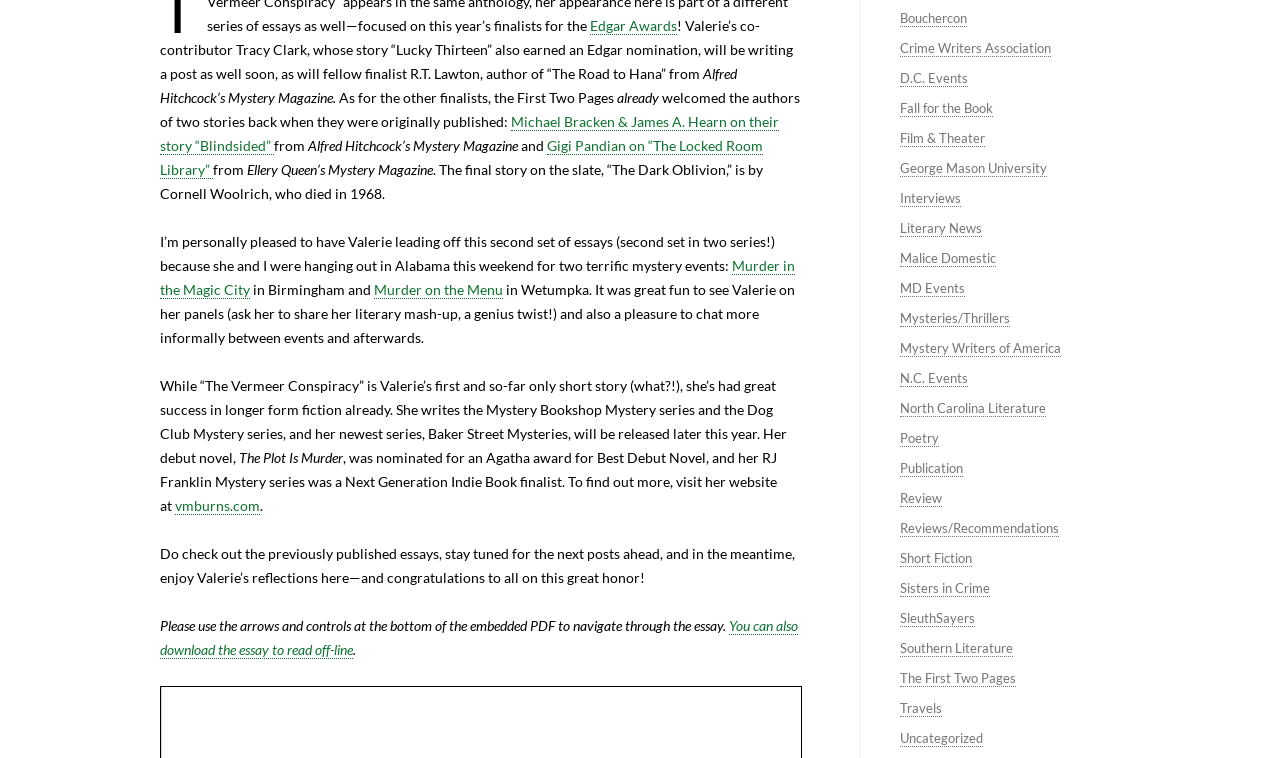What is Valerie's first and only short story?
Refer to the screenshot and respond with a concise word or phrase.

The Vermeer Conspiracy